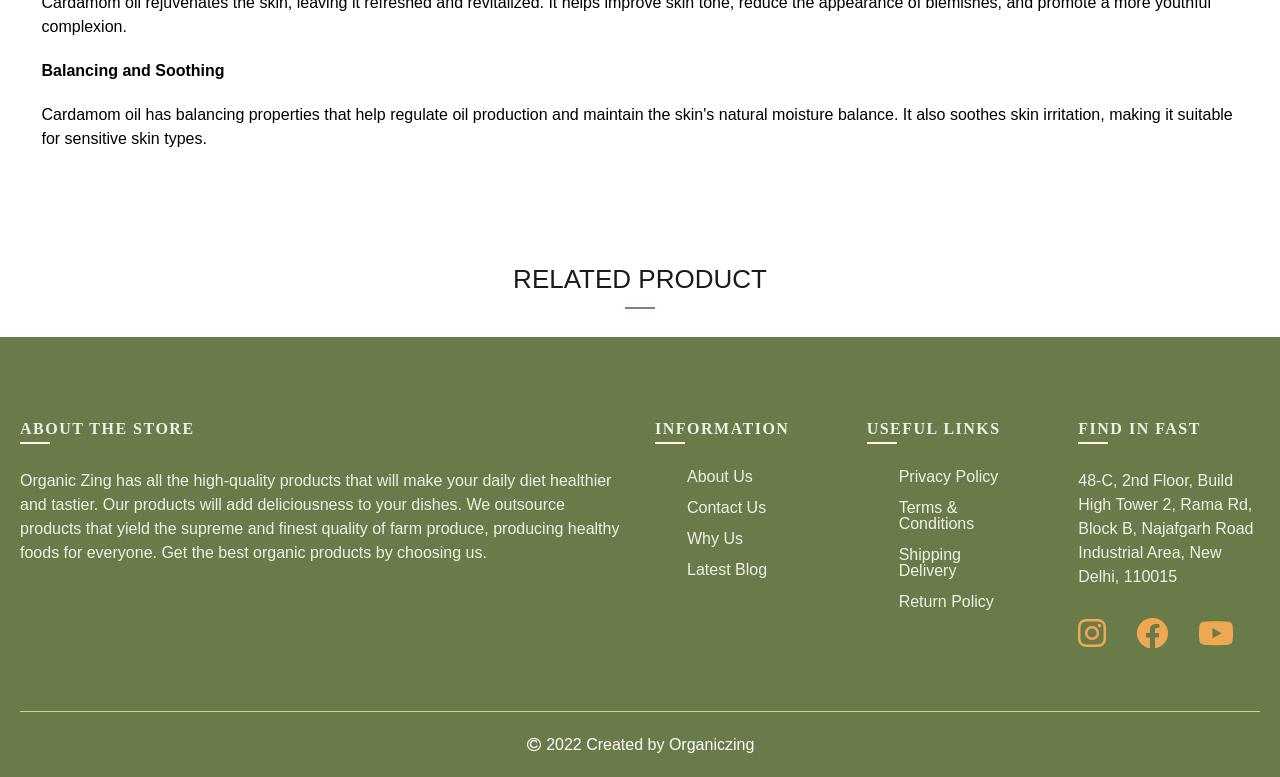Answer the following inquiry with a single word or phrase:
What is the name of the store?

Organic Zing